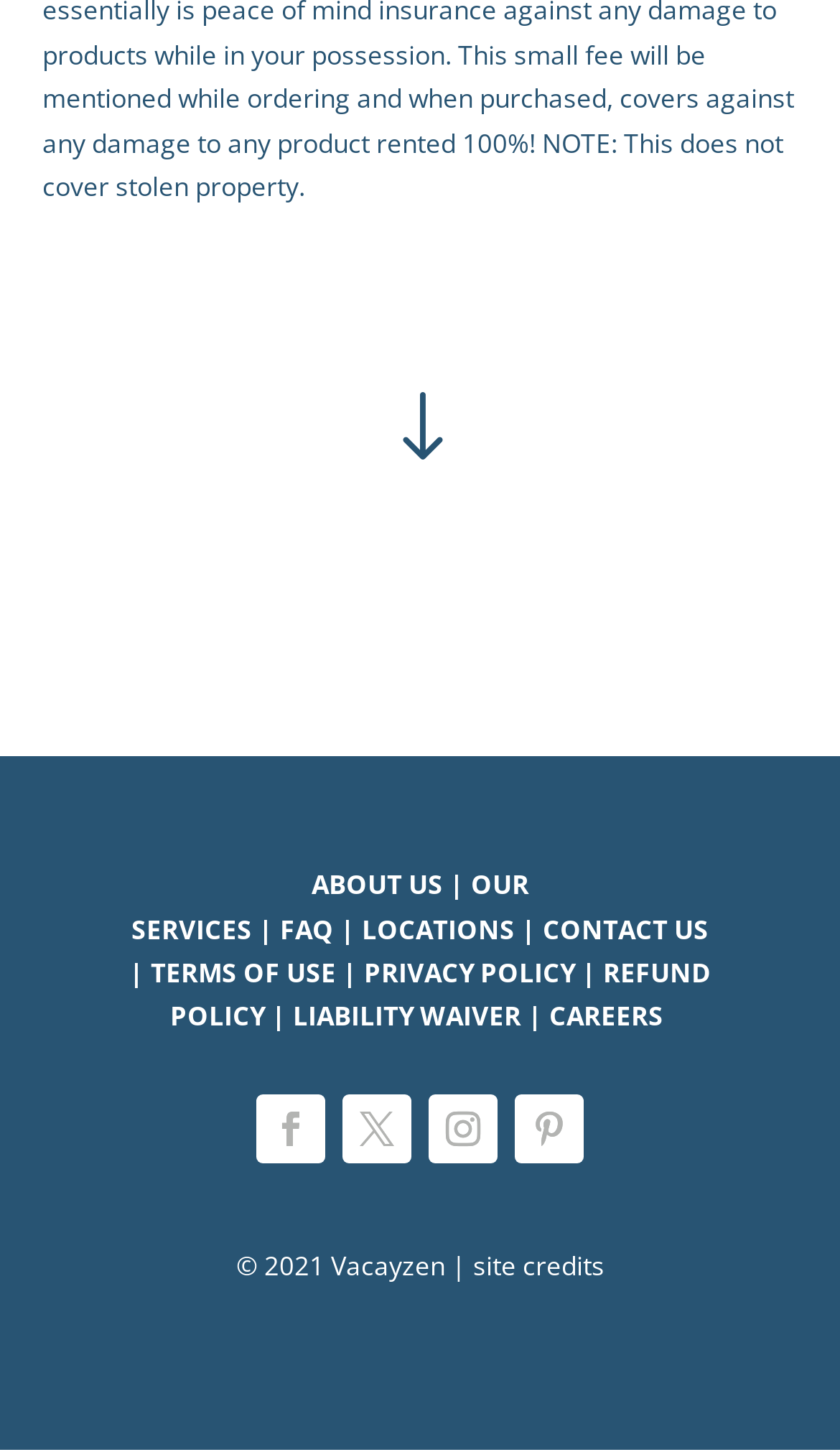Pinpoint the bounding box coordinates of the clickable area needed to execute the instruction: "view careers". The coordinates should be specified as four float numbers between 0 and 1, i.e., [left, top, right, bottom].

[0.654, 0.688, 0.79, 0.713]